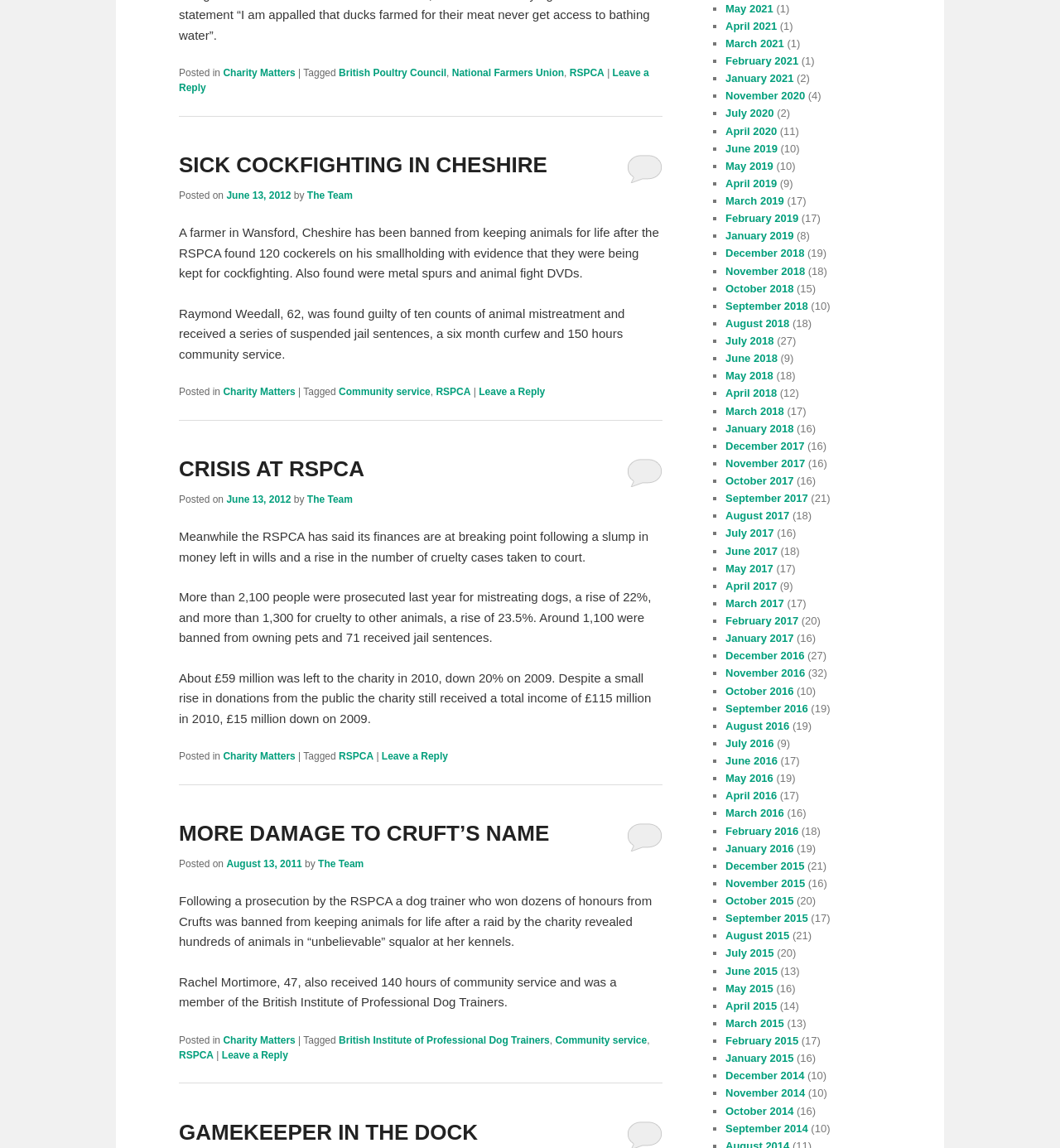Determine the coordinates of the bounding box that should be clicked to complete the instruction: "Click the 'Leave a Reply' link". The coordinates should be represented by four float numbers between 0 and 1: [left, top, right, bottom].

[0.169, 0.059, 0.612, 0.082]